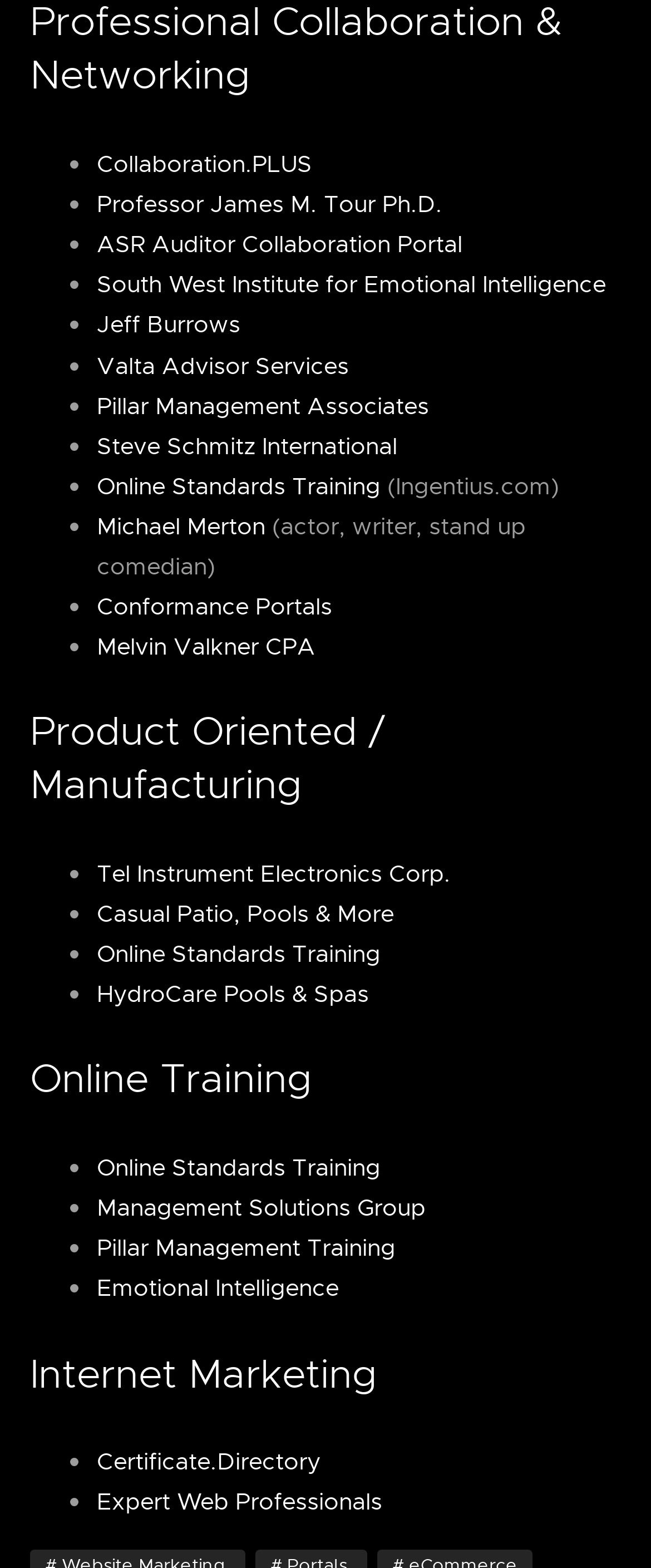How many links are listed under the 'Online Training' category?
Please answer the question with a single word or phrase, referencing the image.

3